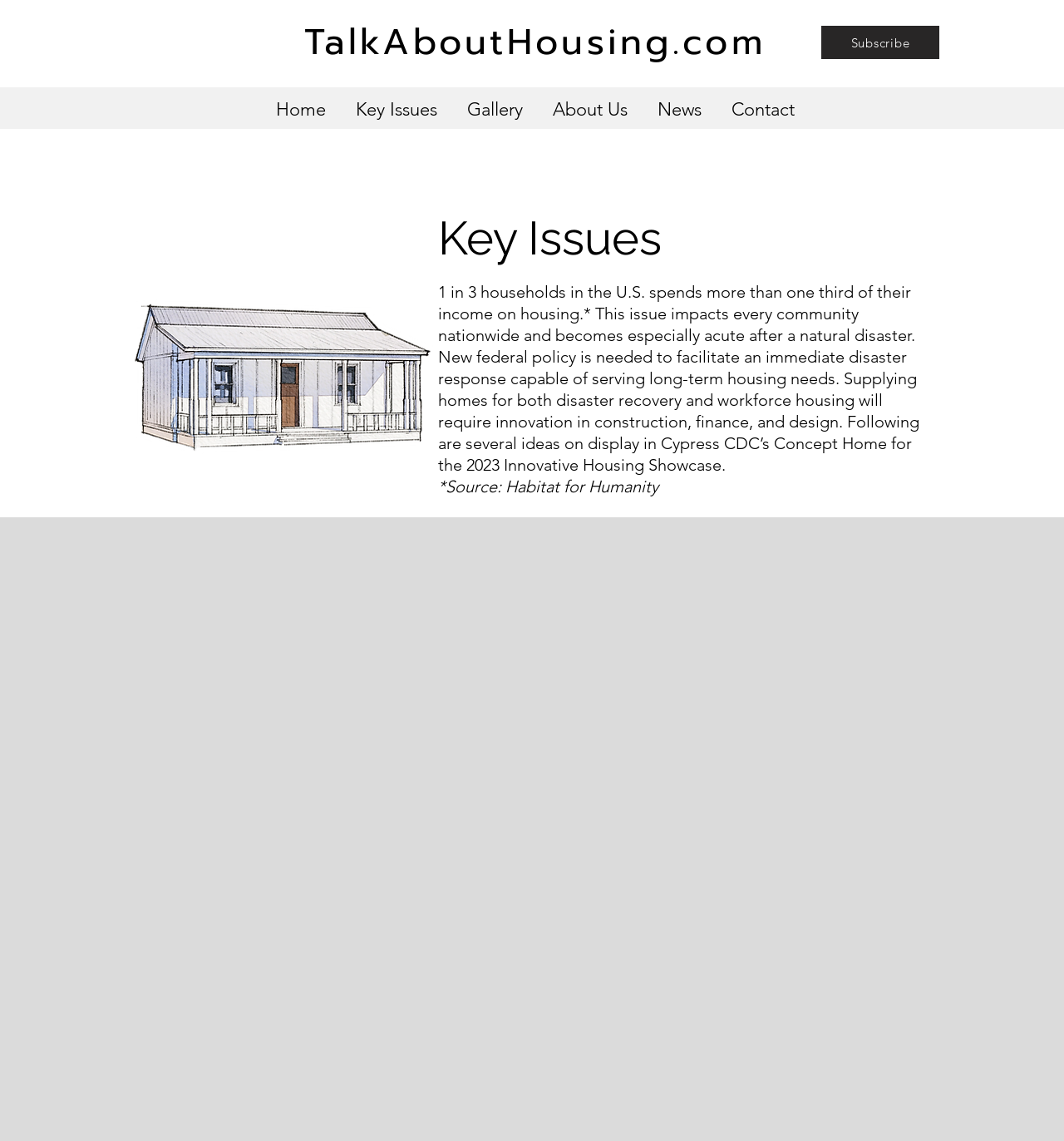What is the name of the website?
Analyze the screenshot and provide a detailed answer to the question.

The name of the website can be found at the top left corner of the webpage, where it says 'TalkAboutHousing.com' in a link format.